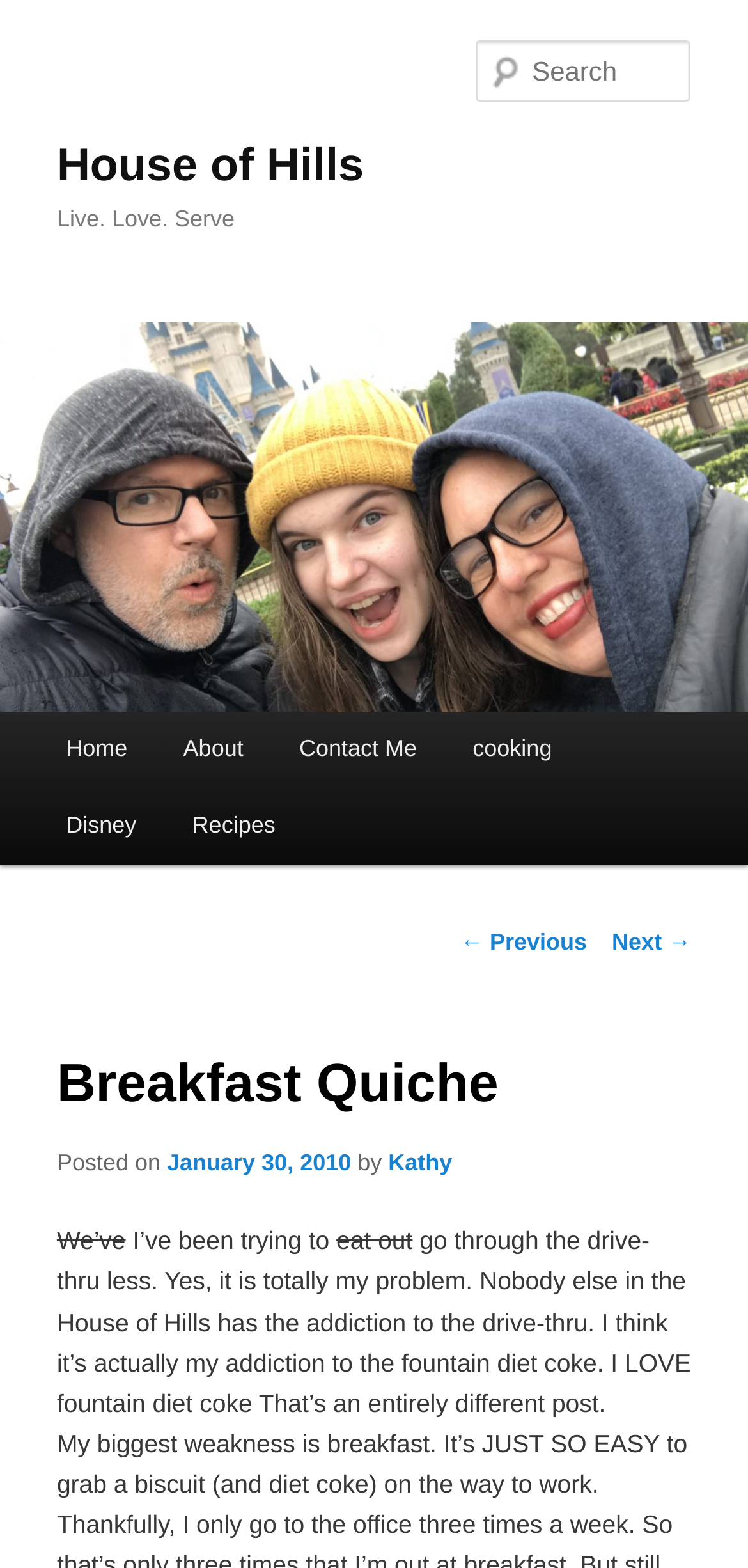Identify the bounding box for the described UI element. Provide the coordinates in (top-left x, top-left y, bottom-right x, bottom-right y) format with values ranging from 0 to 1: cooking

[0.595, 0.454, 0.775, 0.503]